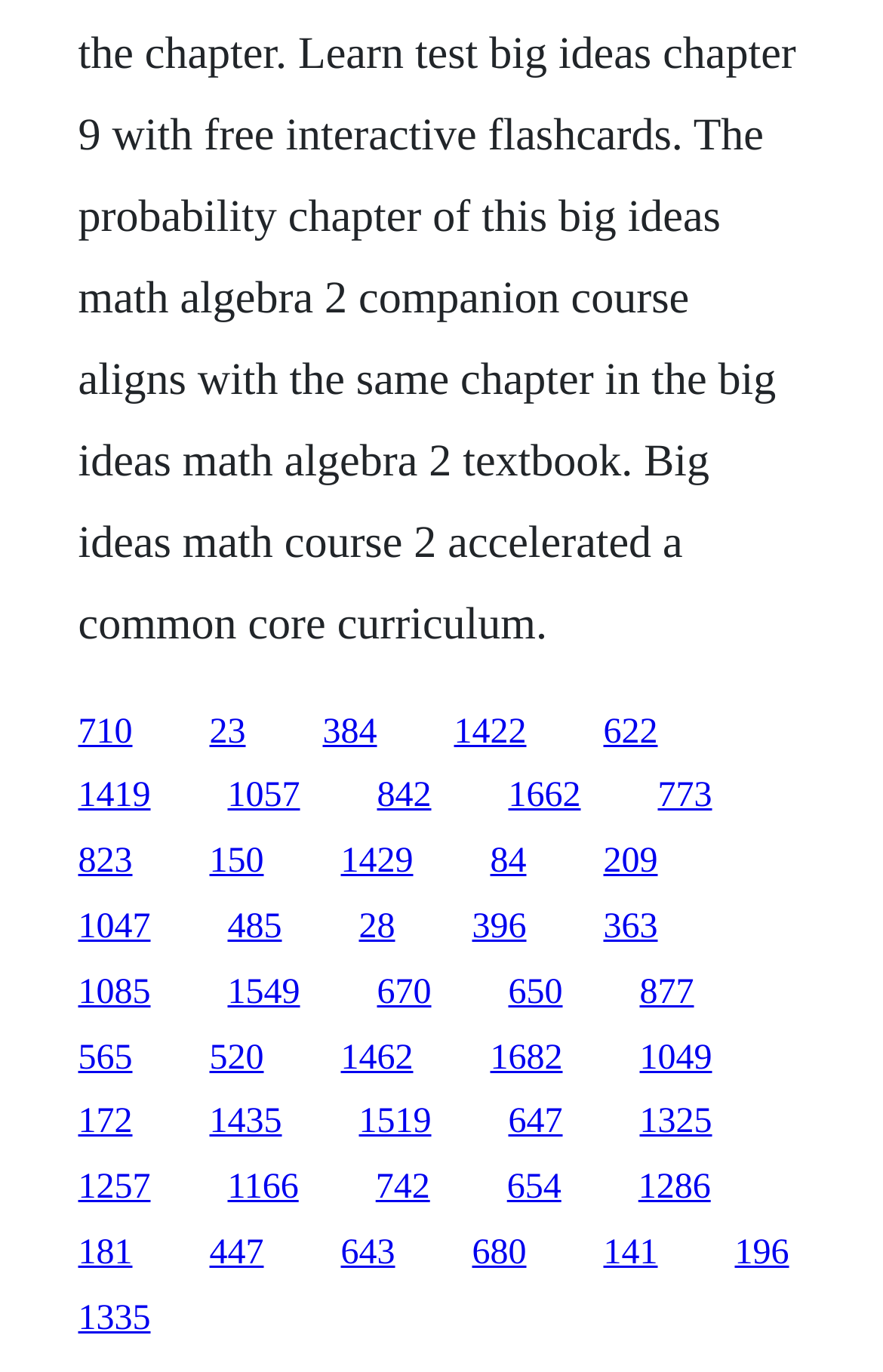Please identify the bounding box coordinates of the element's region that I should click in order to complete the following instruction: "follow link 1047". The bounding box coordinates consist of four float numbers between 0 and 1, i.e., [left, top, right, bottom].

[0.088, 0.662, 0.171, 0.69]